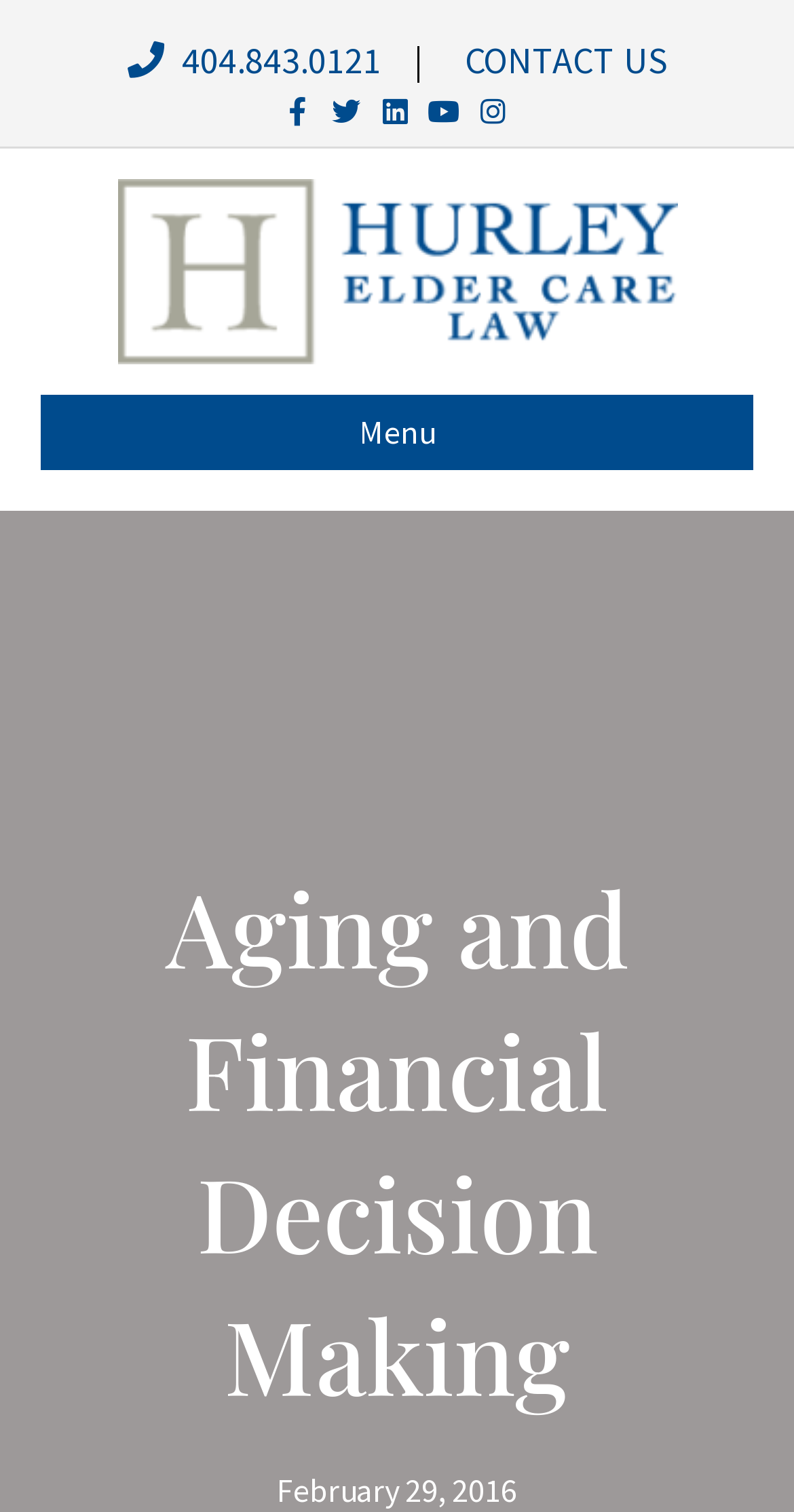Provide the bounding box coordinates of the UI element that matches the description: "404.843.0121".

[0.161, 0.024, 0.48, 0.055]